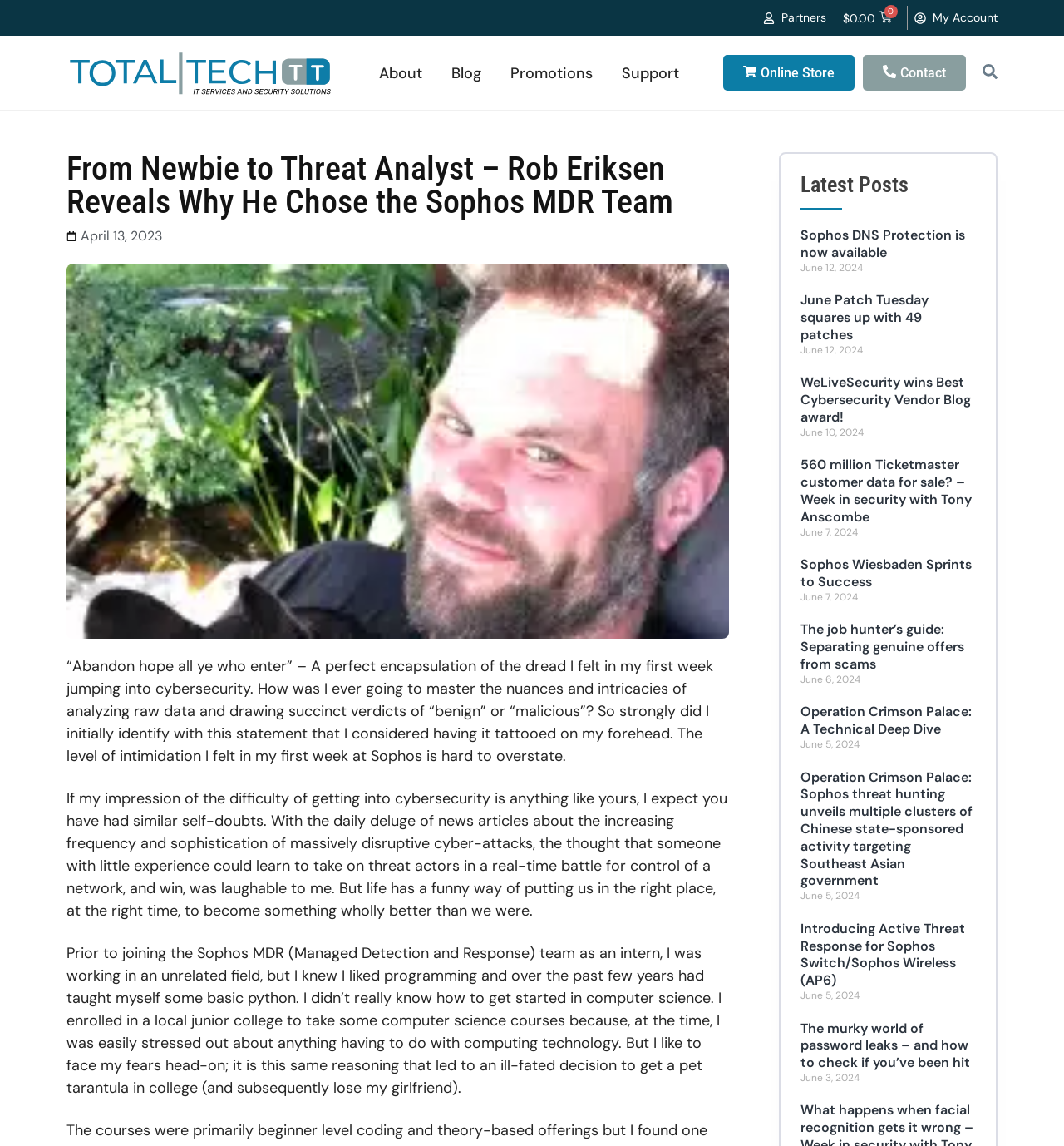Specify the bounding box coordinates of the area that needs to be clicked to achieve the following instruction: "Click on the 'Partners' link".

[0.717, 0.006, 0.777, 0.025]